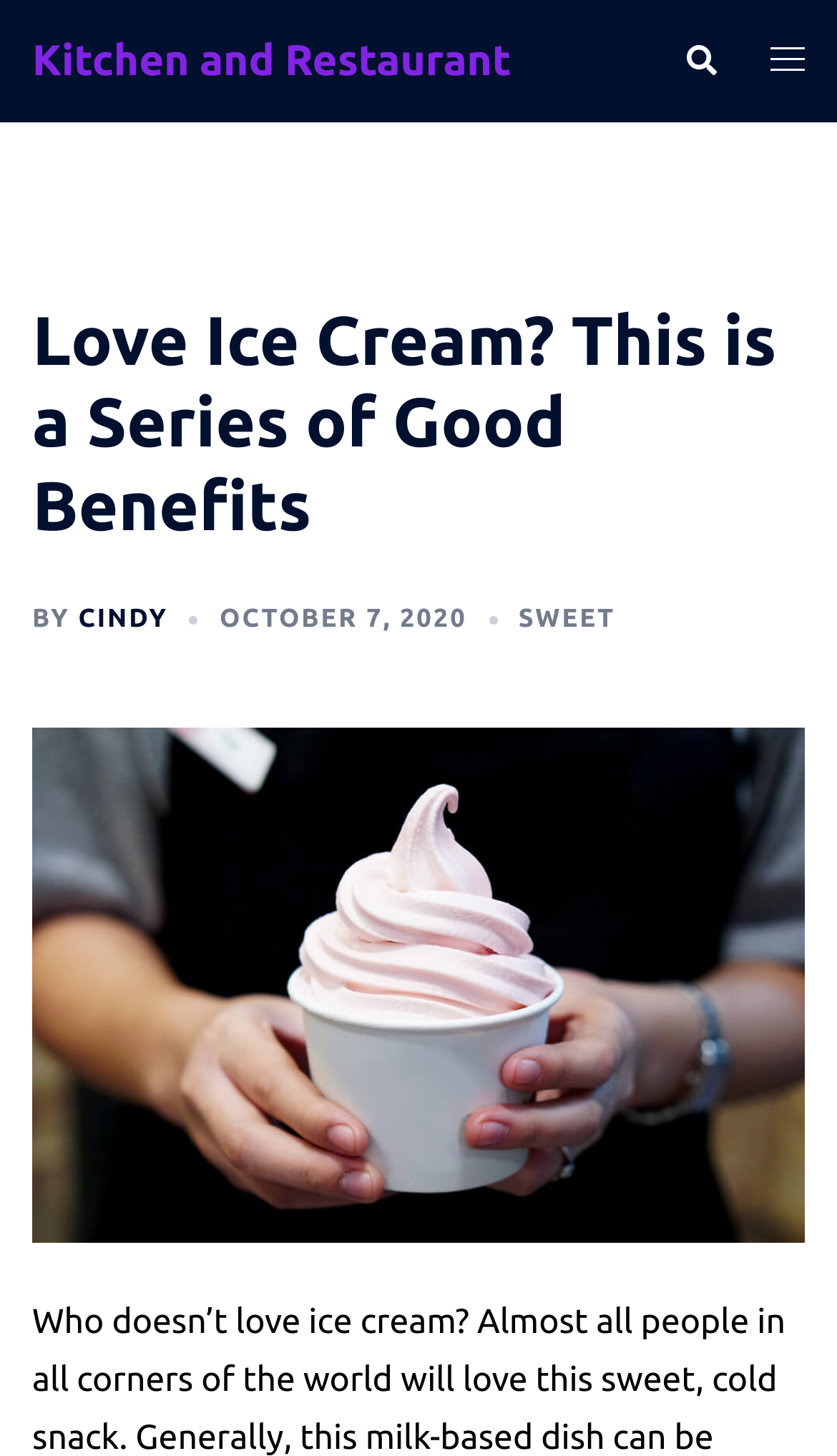Please provide a one-word or phrase answer to the question: 
Is there a search function on the webpage?

Yes